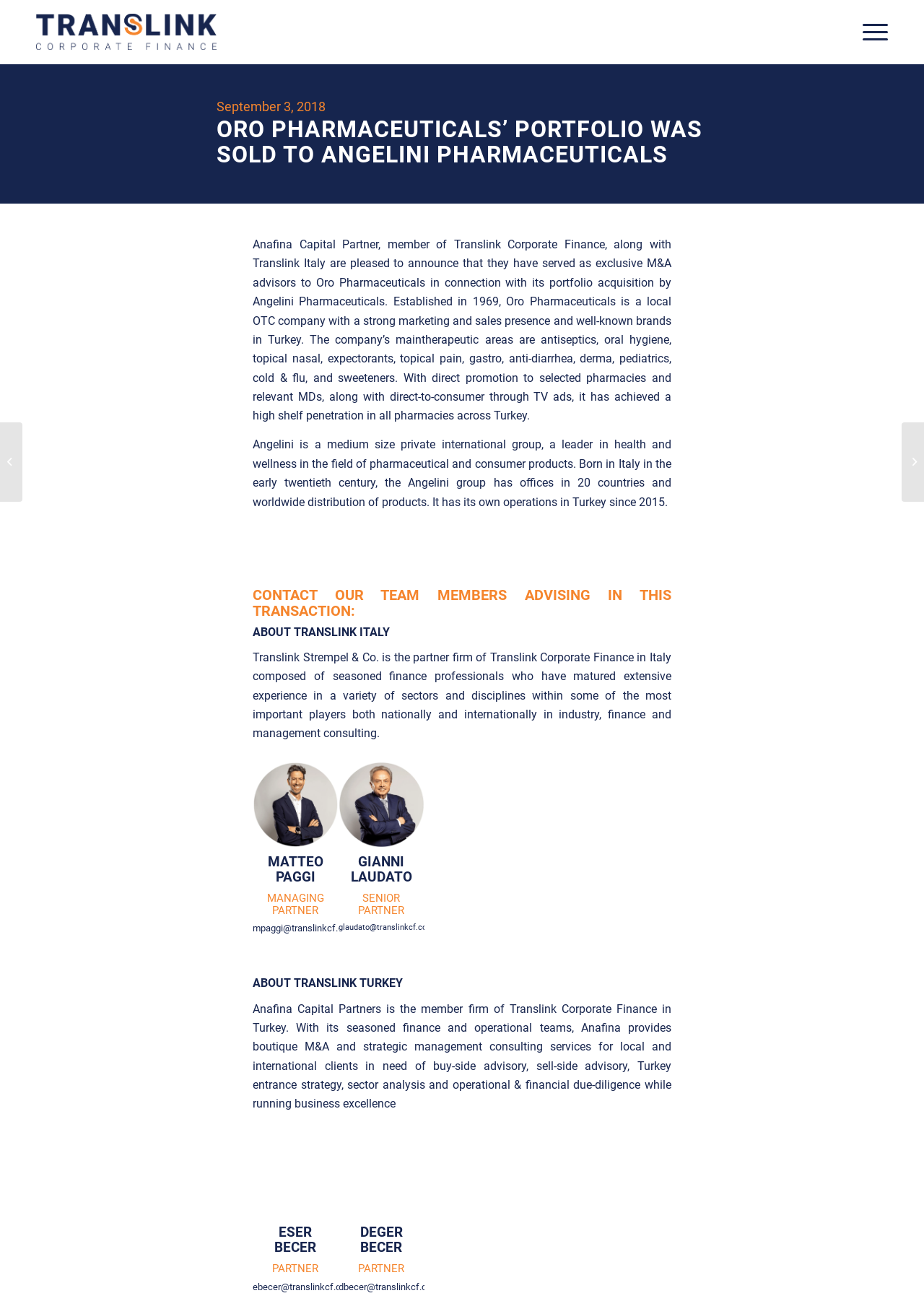What is the name of the company that Anafina Capital Partners served as exclusive M&A advisors to?
Refer to the image and offer an in-depth and detailed answer to the question.

The answer can be found in the StaticText element, which states 'Anafina Capital Partner, member of Translink Corporate Finance, along with Translink Italy are pleased to announce that they have served as exclusive M&A advisors to Oro Pharmaceuticals in connection with its portfolio acquisition by Angelini Pharmaceuticals'.